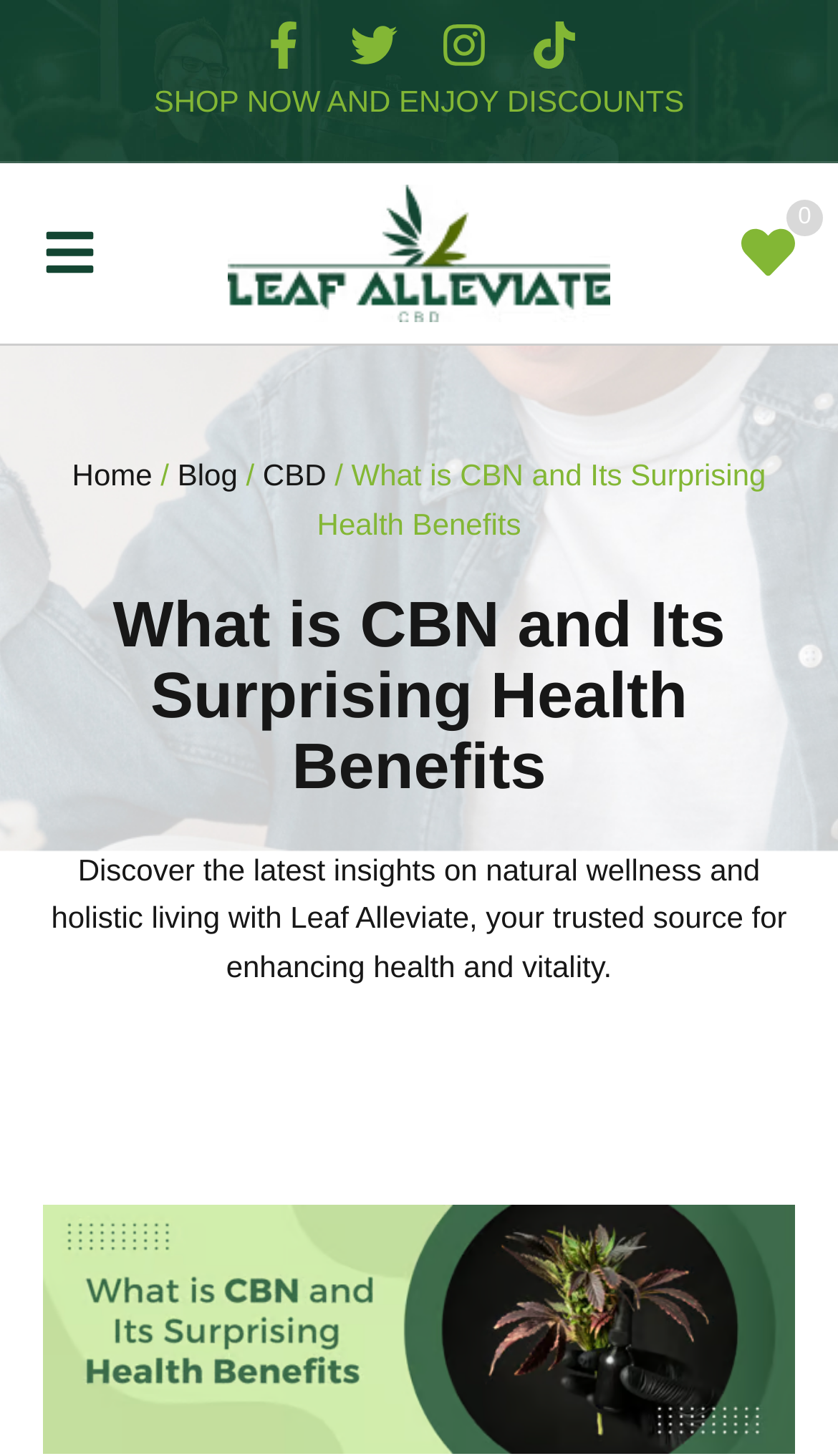Using the format (top-left x, top-left y, bottom-right x, bottom-right y), and given the element description, identify the bounding box coordinates within the screenshot: Privacy Policy

None